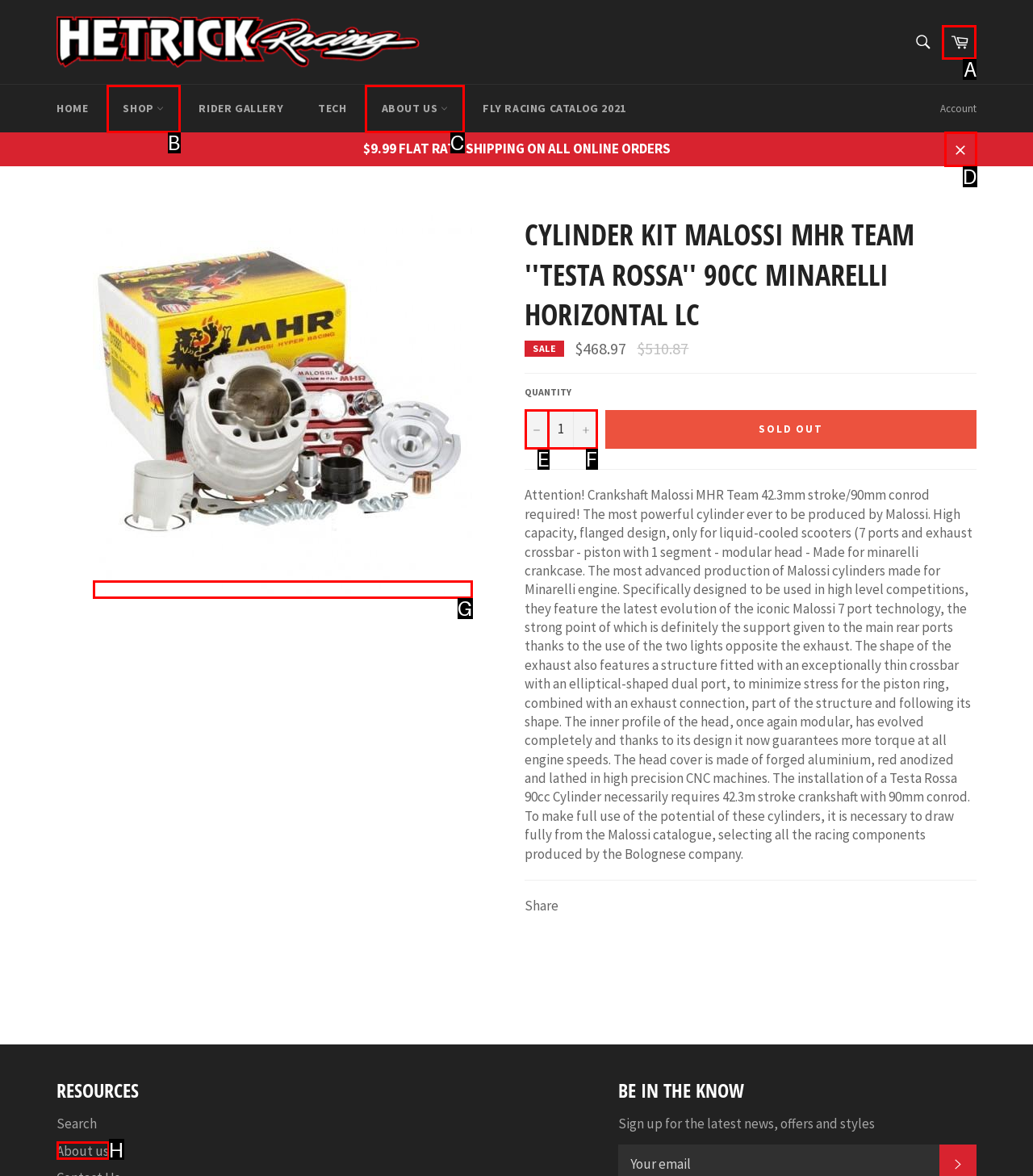Point out the HTML element that matches the following description: Reviews
Answer with the letter from the provided choices.

None